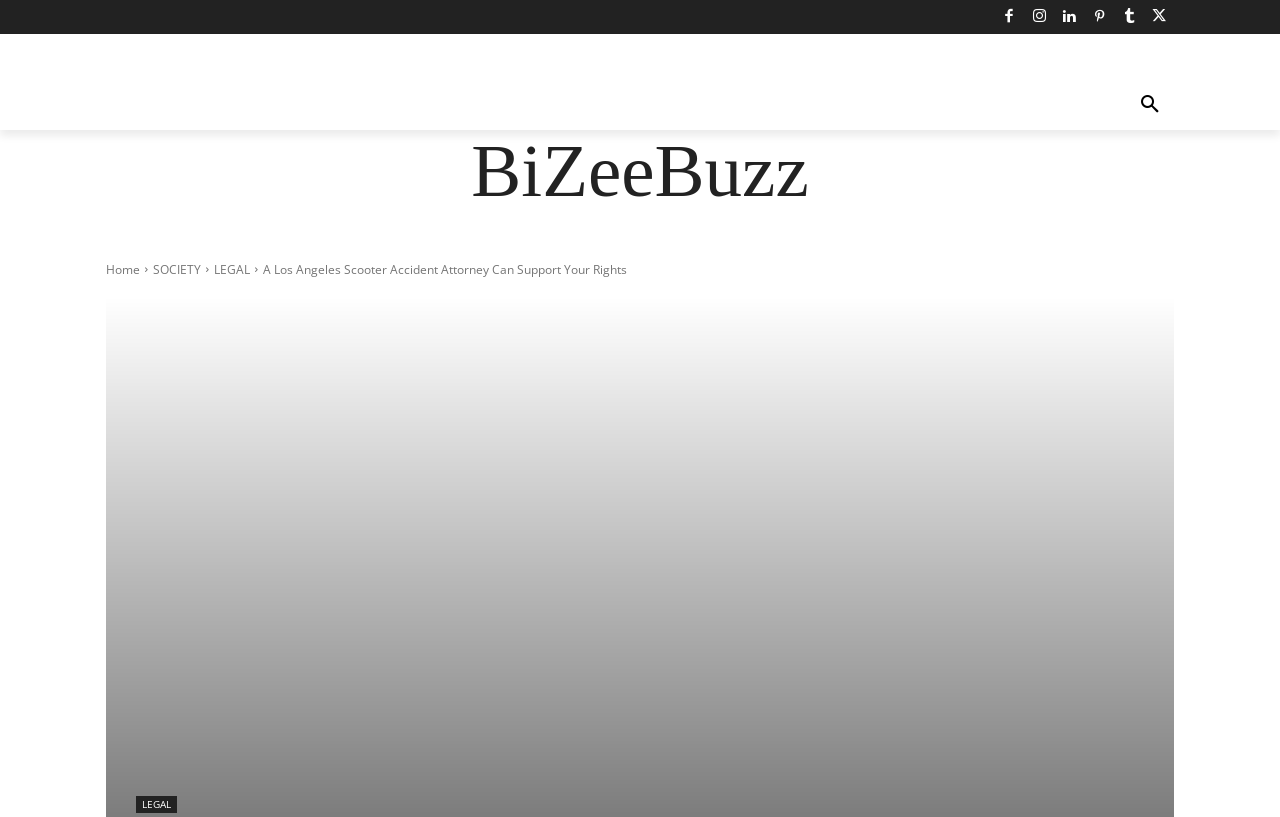Determine the bounding box coordinates of the target area to click to execute the following instruction: "visit the HOME page."

[0.083, 0.319, 0.109, 0.34]